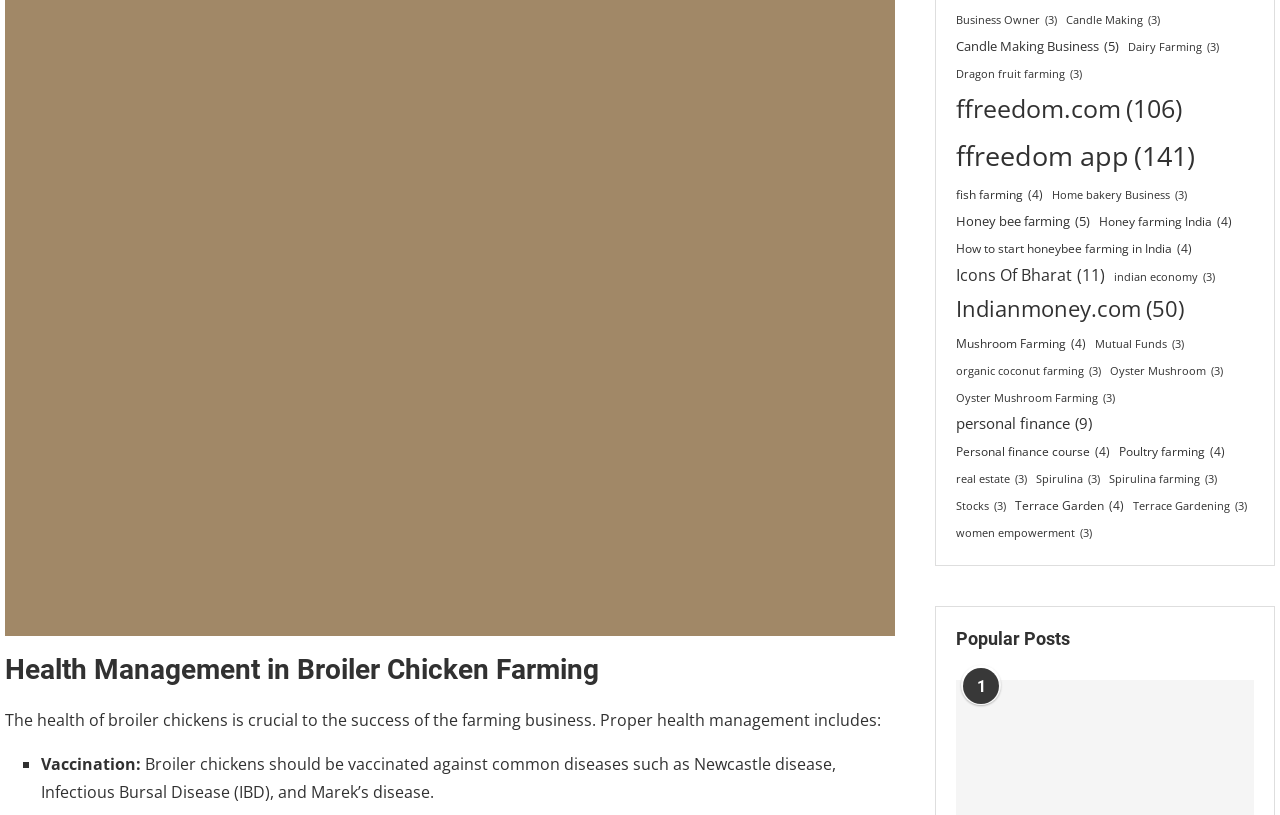What is the main topic of the webpage?
Provide a detailed and well-explained answer to the question.

The main topic of the webpage is 'Health Management in Broiler Chicken Farming' as indicated by the heading at the top of the webpage.